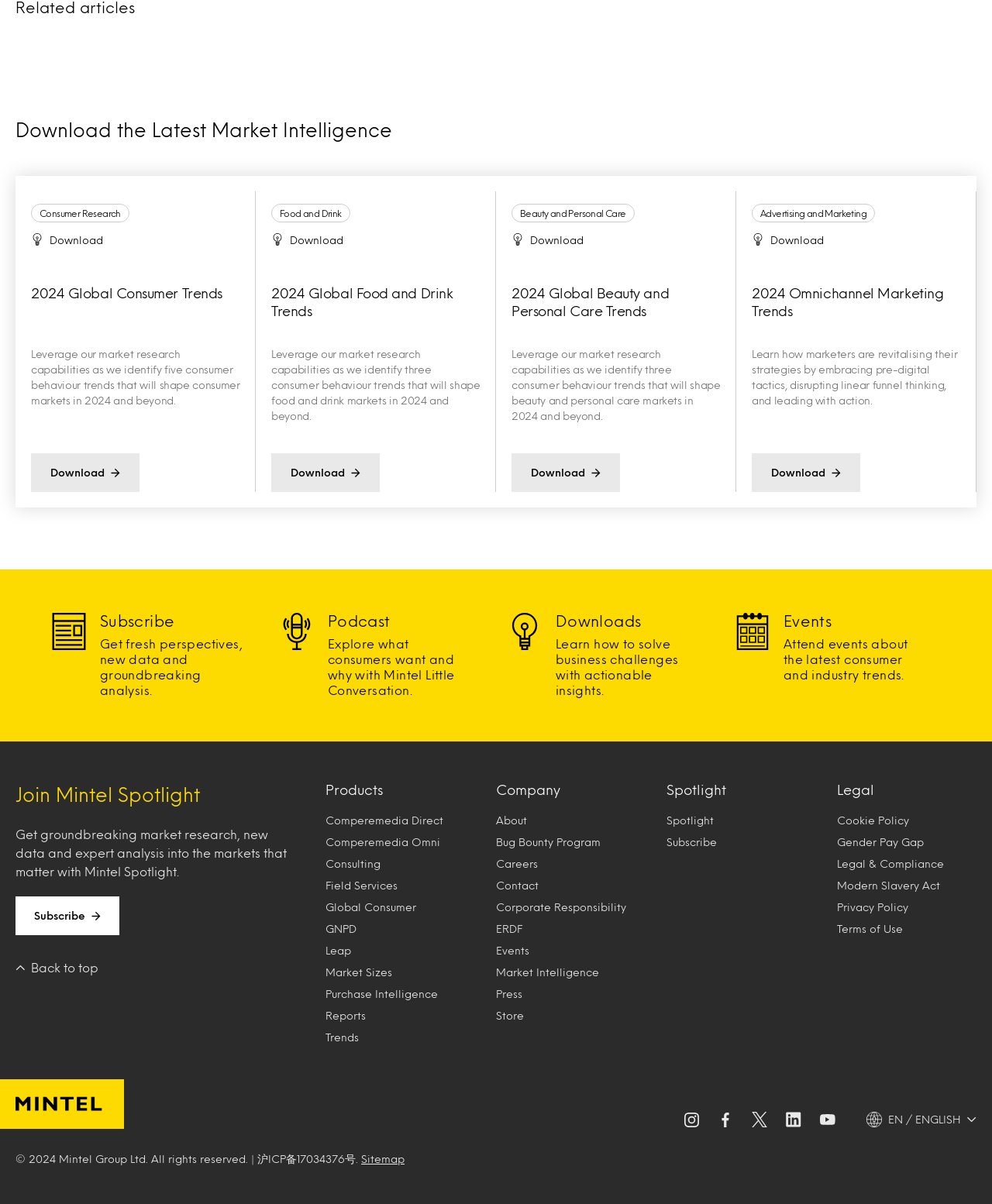Determine the bounding box of the UI component based on this description: "2024 Global Consumer Trends". The bounding box coordinates should be four float values between 0 and 1, i.e., [left, top, right, bottom].

[0.273, 0.236, 0.484, 0.275]